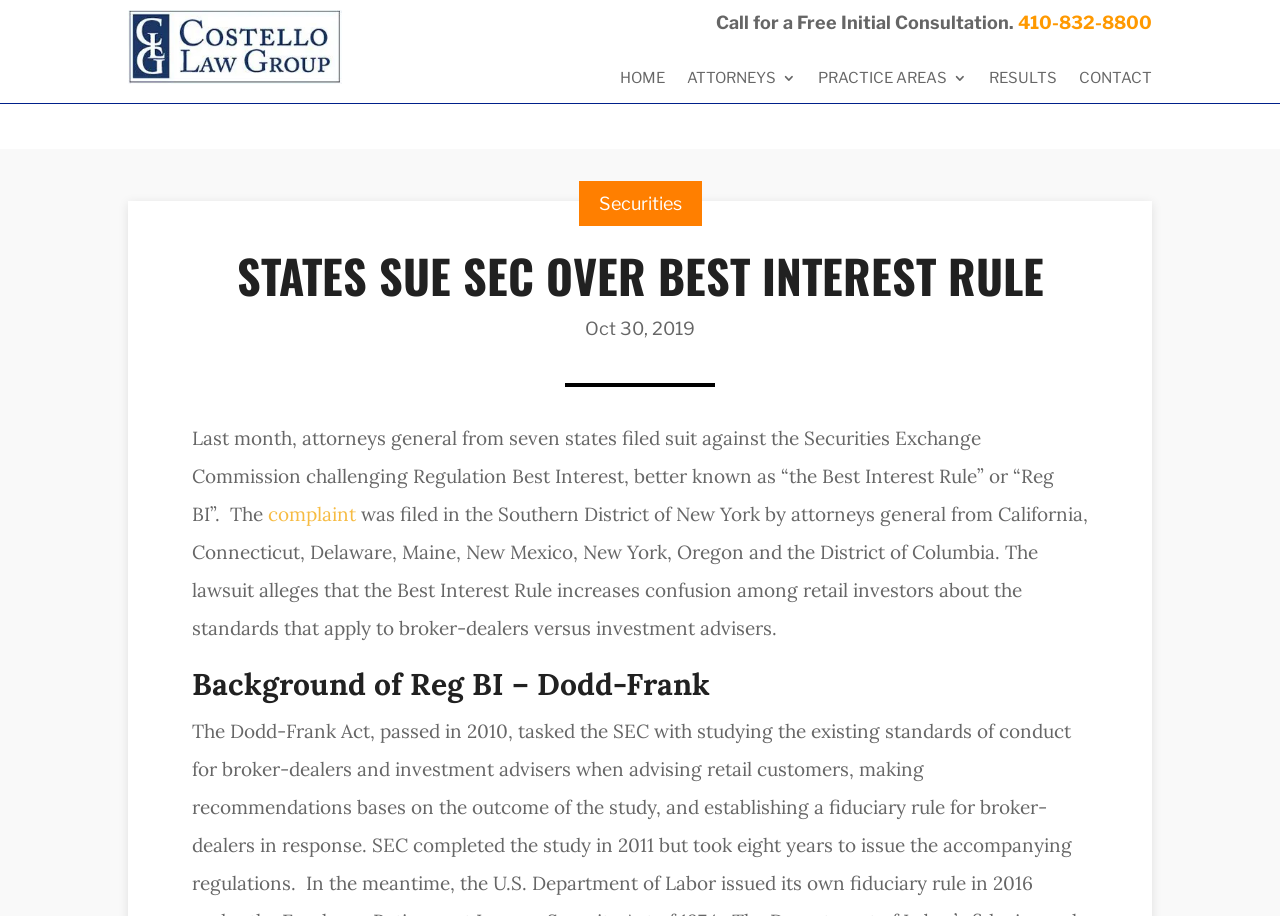Kindly provide the bounding box coordinates of the section you need to click on to fulfill the given instruction: "Click on the 'Costello Law Group' image".

[0.1, 0.011, 0.267, 0.092]